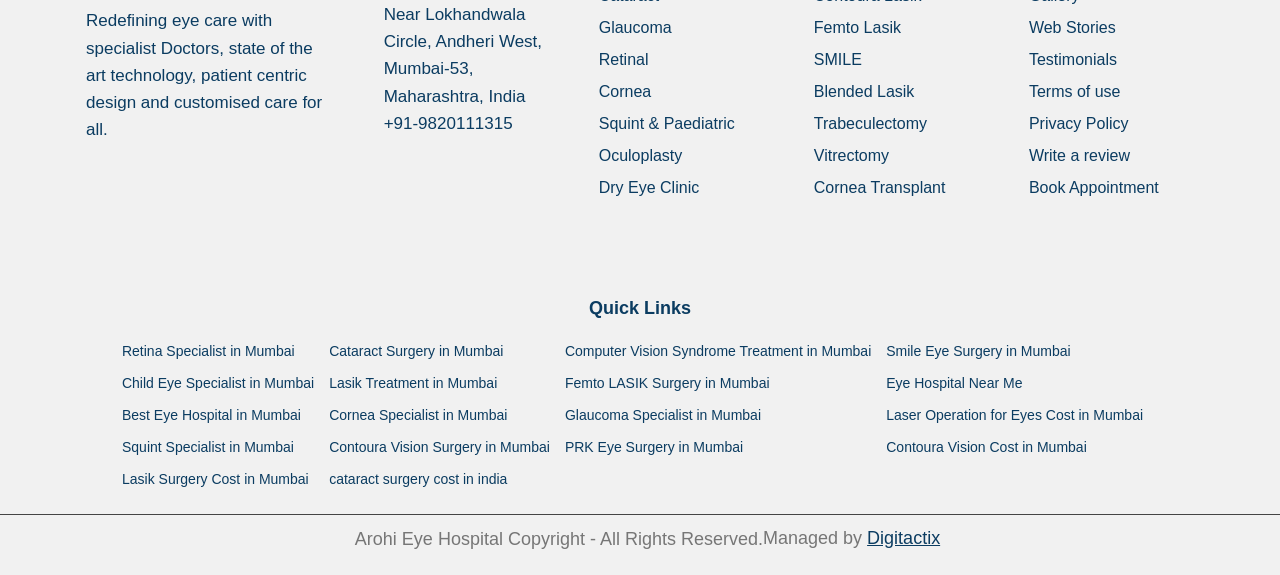Show the bounding box coordinates of the element that should be clicked to complete the task: "Book an appointment".

[0.804, 0.311, 0.905, 0.34]